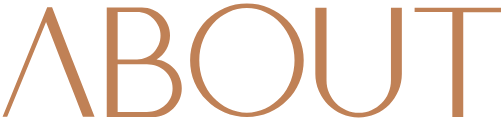Using the details from the image, please elaborate on the following question: What is the tone of the color scheme?

The color scheme is characterized as warm and inviting, which implies a sense of comfort and approachability, creating a friendly atmosphere for the viewer.